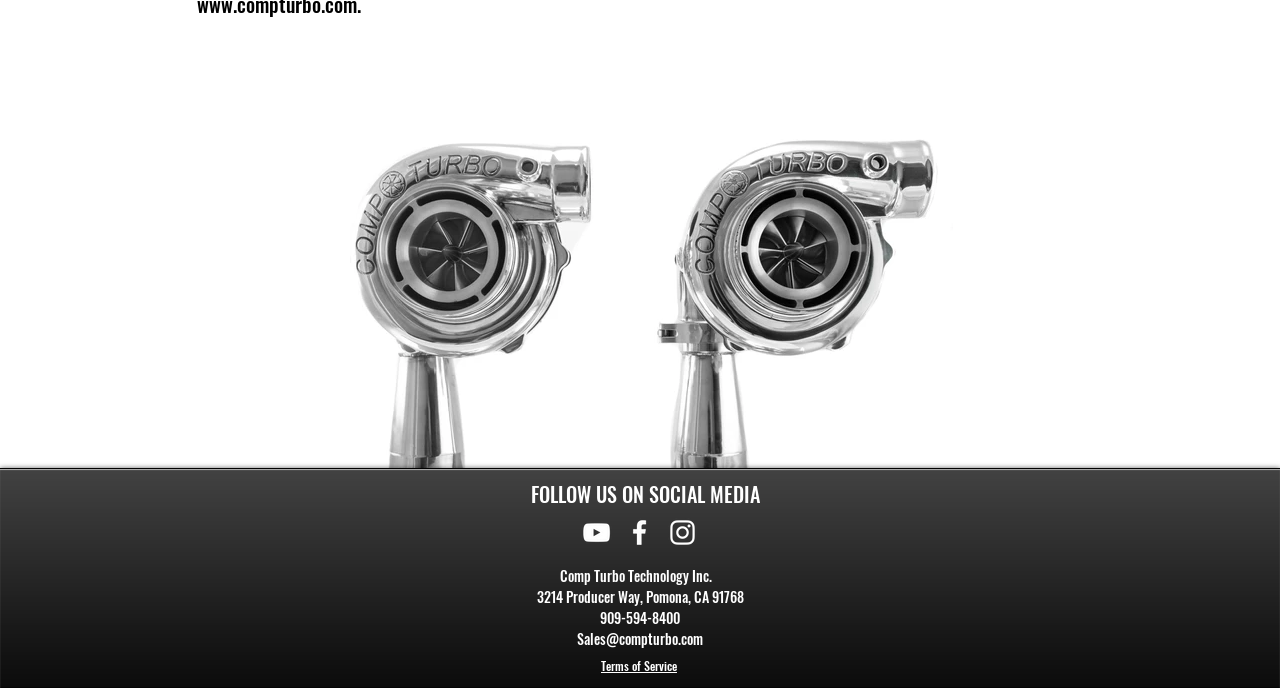What is the company's phone number?
Refer to the image and provide a thorough answer to the question.

The company's phone number can be determined by looking at the StaticText element with the text '909-594-8400', which is located below the company's address.